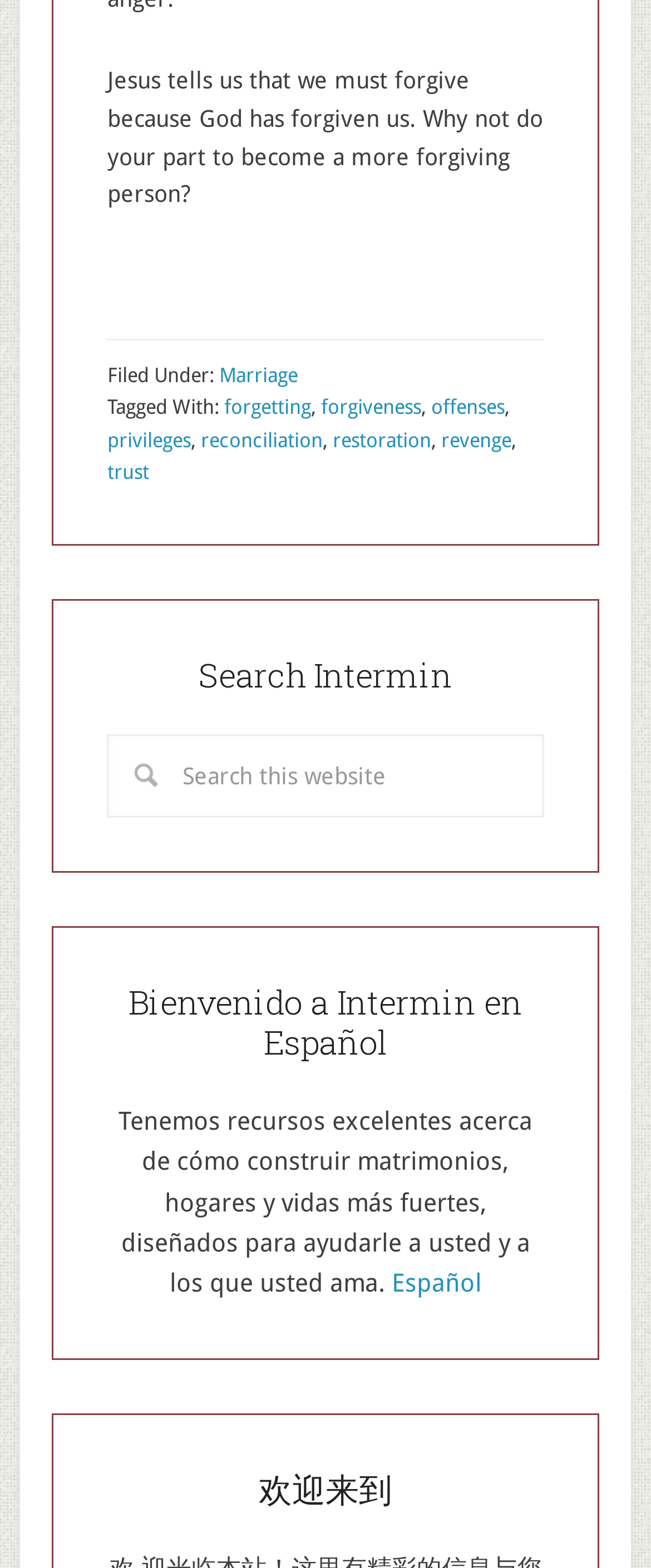Find the bounding box coordinates of the element's region that should be clicked in order to follow the given instruction: "Search for something on this website". The coordinates should consist of four float numbers between 0 and 1, i.e., [left, top, right, bottom].

[0.165, 0.468, 0.835, 0.521]